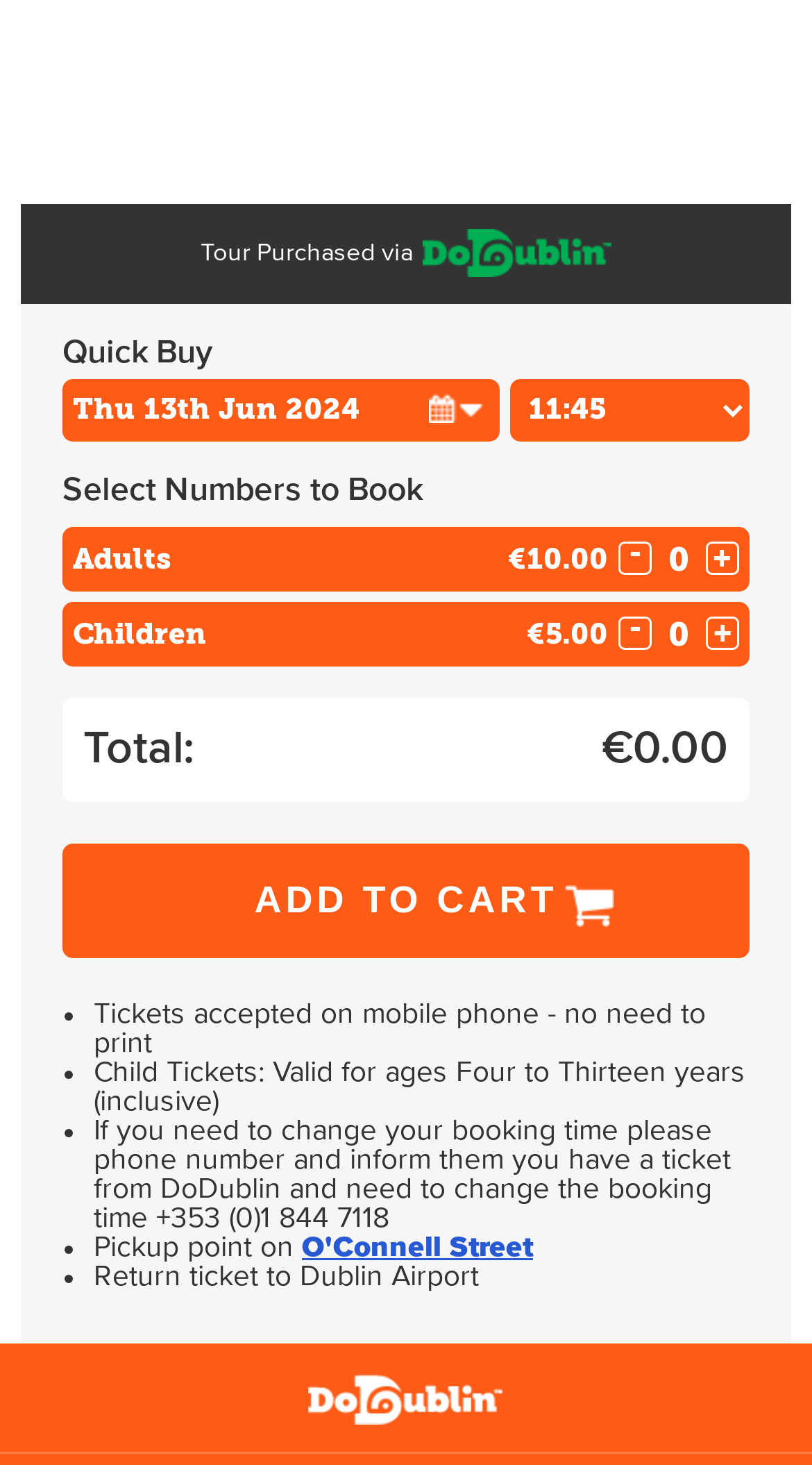Show me the bounding box coordinates of the clickable region to achieve the task as per the instruction: "Click the 'O'Connell Street' link".

[0.372, 0.841, 0.656, 0.861]